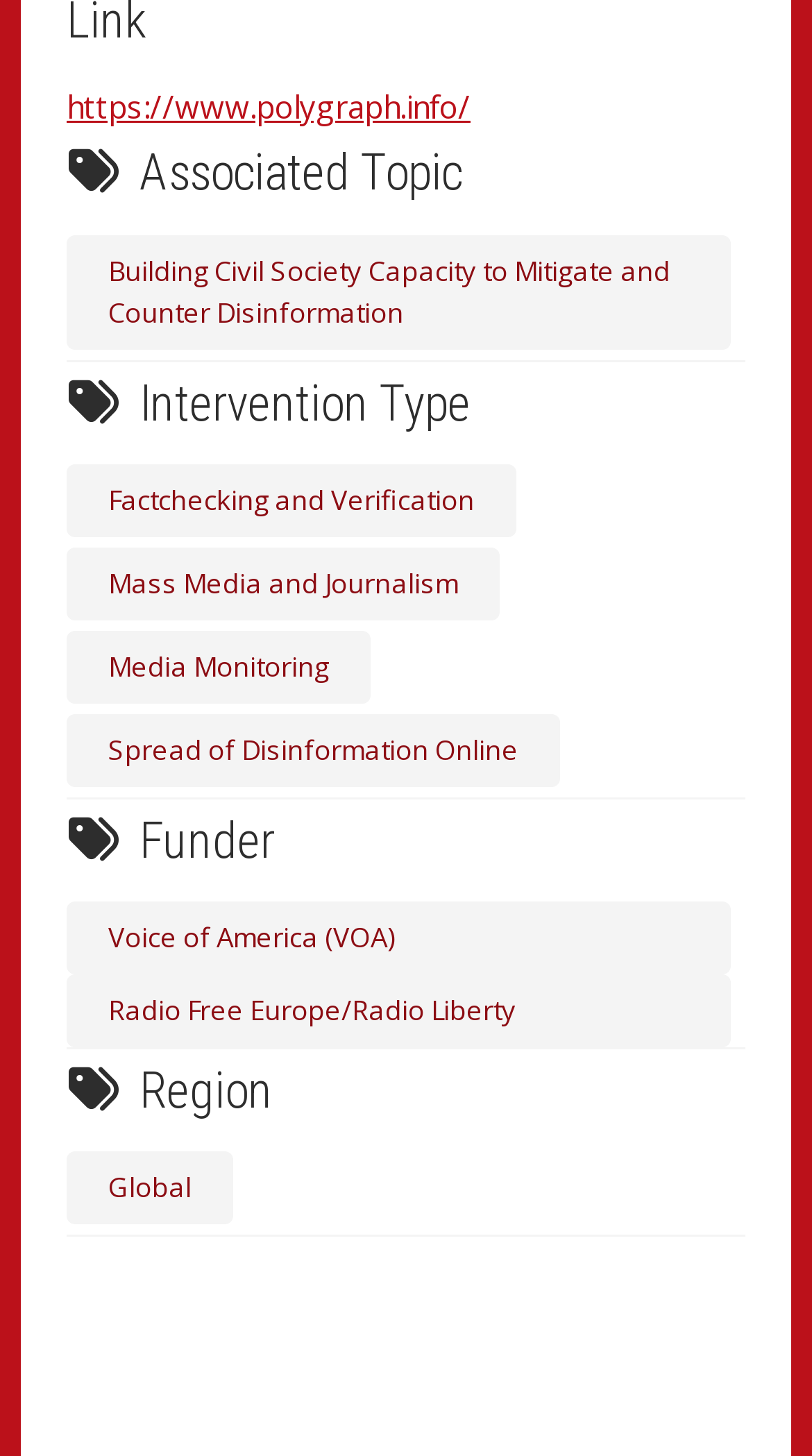Using the description "Global", predict the bounding box of the relevant HTML element.

[0.082, 0.791, 0.287, 0.841]